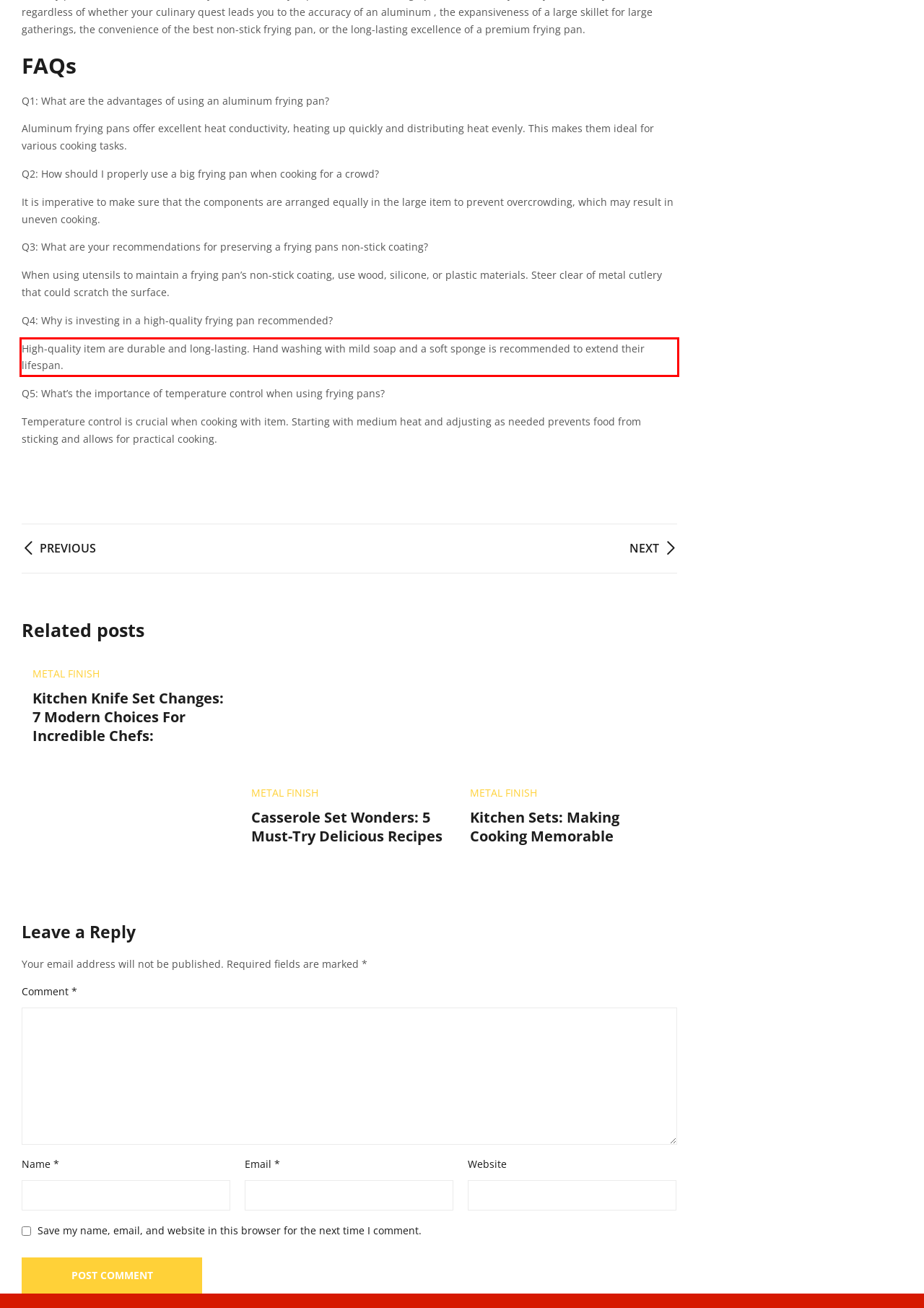You have a screenshot of a webpage with a red bounding box. Use OCR to generate the text contained within this red rectangle.

High-quality item are durable and long-lasting. Hand washing with mild soap and a soft sponge is recommended to extend their lifespan.